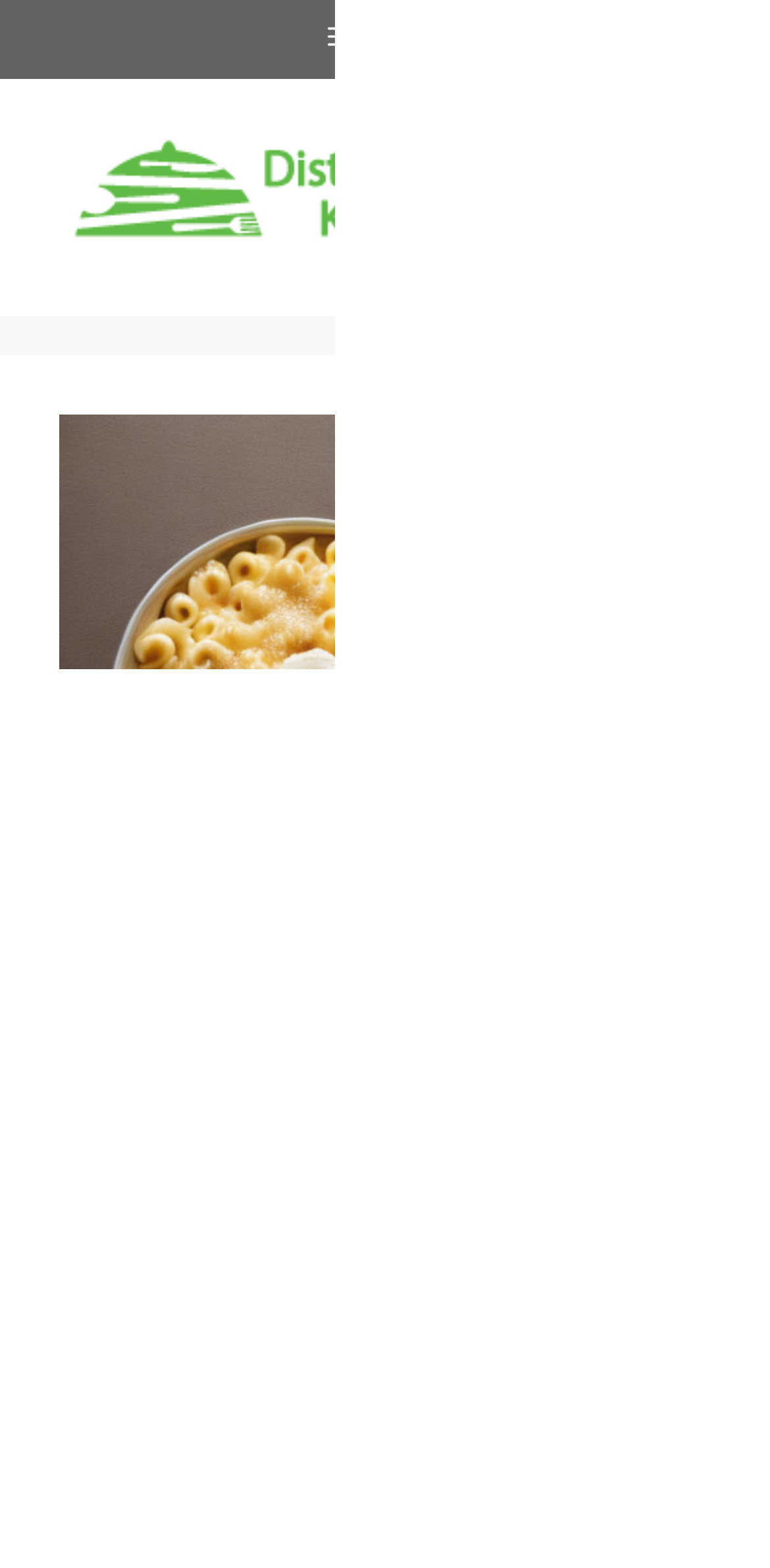Please provide the main heading of the webpage content.

“How to Make the Creamiest Macaroni and Cheese with Philadelphia Cream Cheese: A Delicious and Easy Recipe”